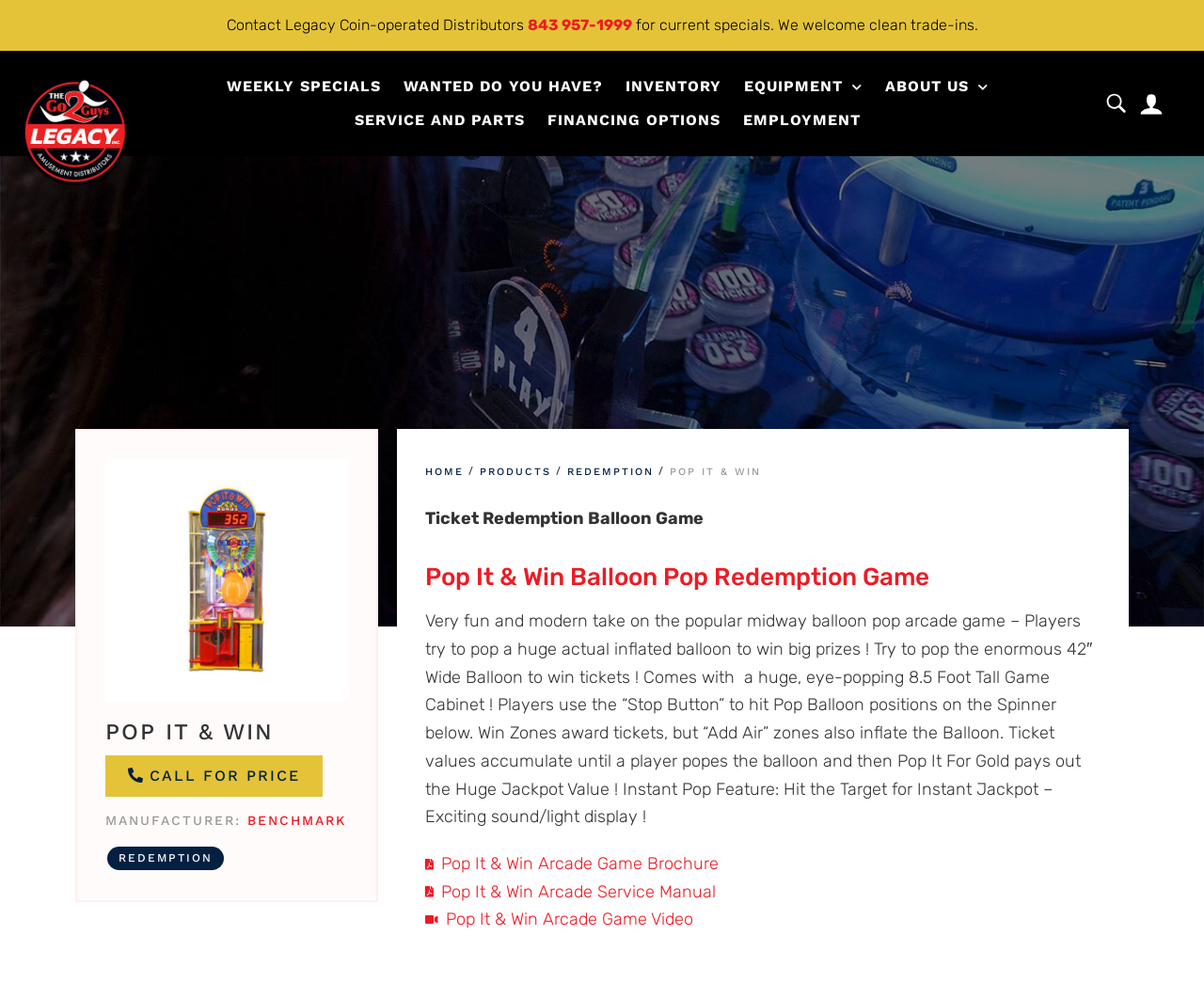Identify the primary heading of the webpage and provide its text.

POP IT & WIN